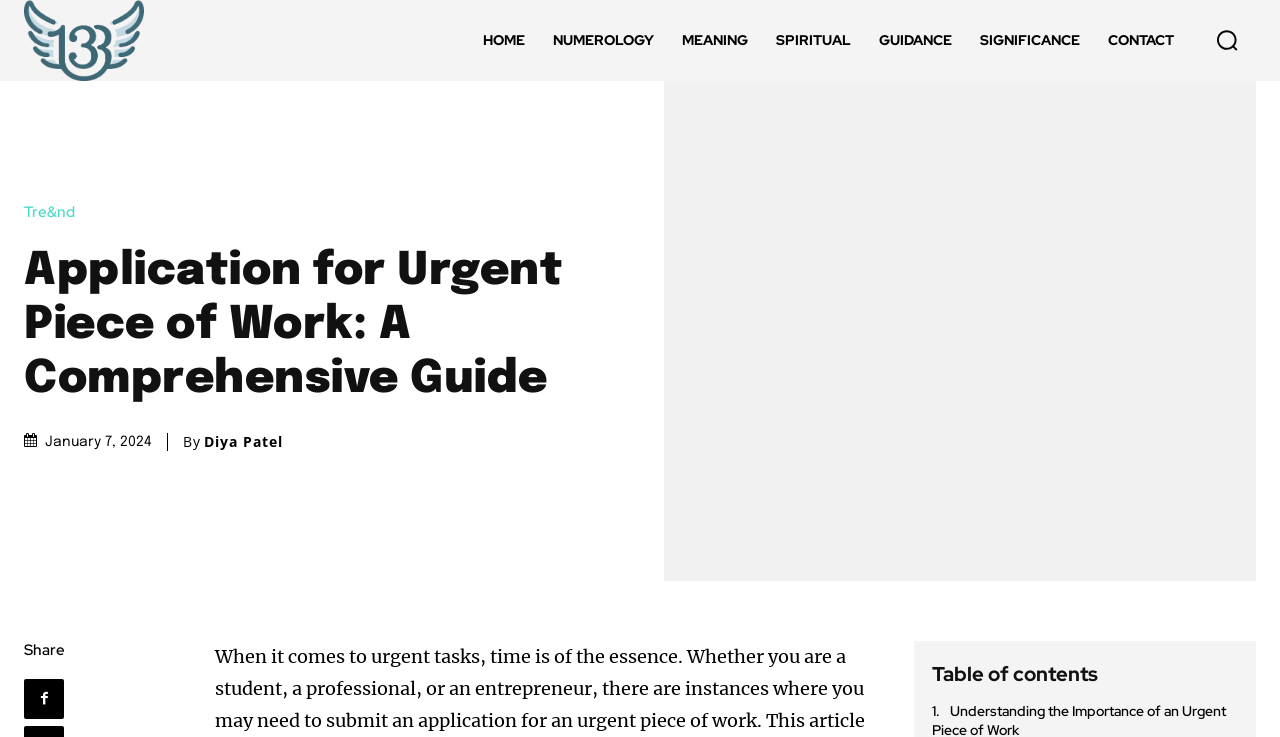Who is the author of the article?
Refer to the image and provide a thorough answer to the question.

I found the author's name by looking at the link element that contains the text 'Diya Patel', which is located next to the 'By' static text.